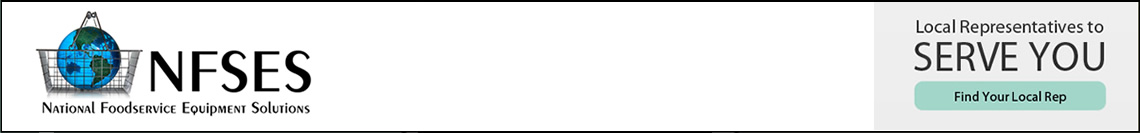What is the purpose of the button below the text?
Please answer the question as detailed as possible based on the image.

The button invites users to 'Find Your Local Rep', guiding them to connect with representatives for tailored assistance in food equipment needs, emphasizing personalized service and accessibility.